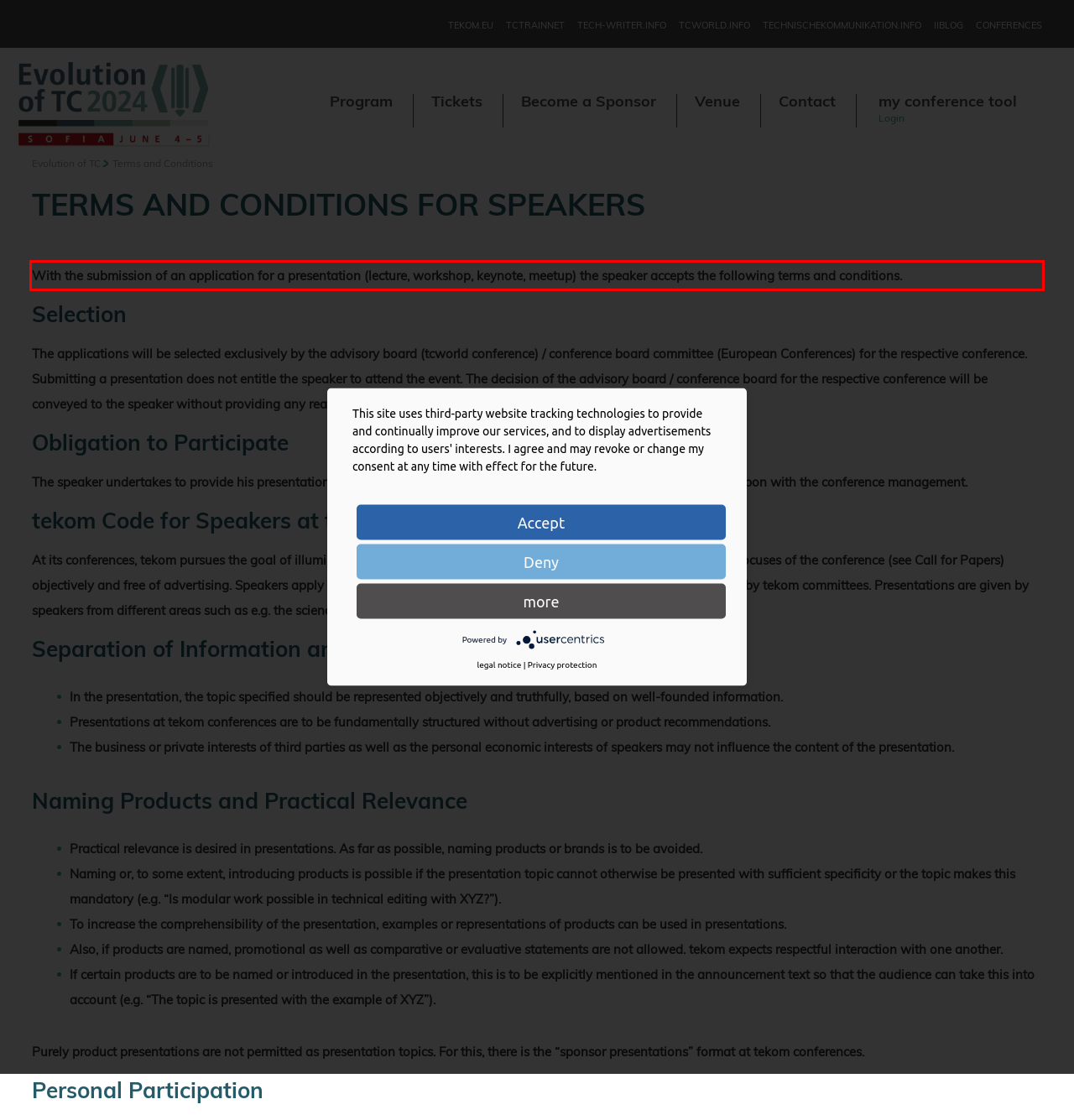You are given a screenshot with a red rectangle. Identify and extract the text within this red bounding box using OCR.

With the submission of an application for a presentation (lecture, workshop, keynote, meetup) the speaker accepts the following terms and conditions.